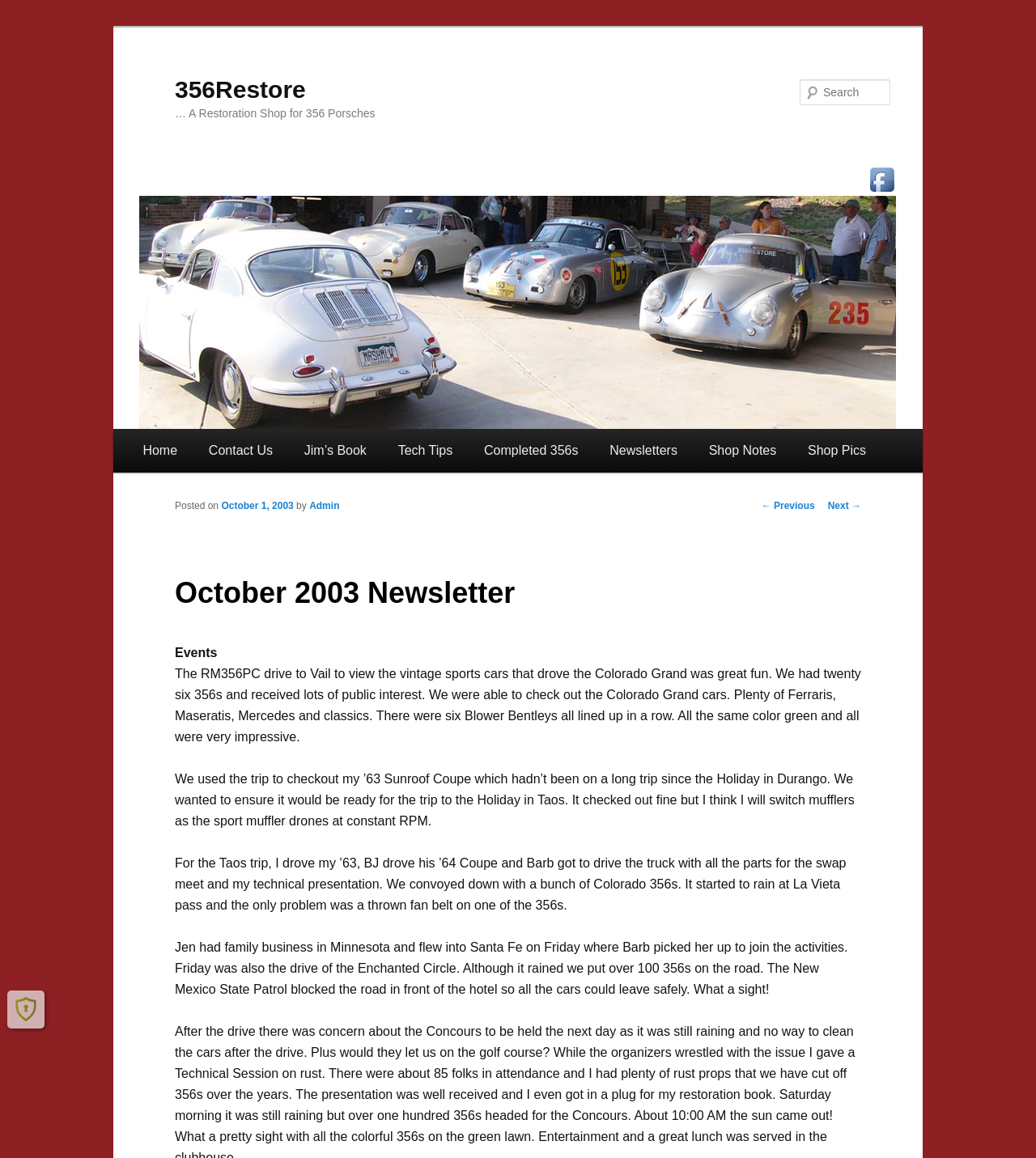Provide a single word or phrase answer to the question: 
What is the name of the restoration shop?

356Restore